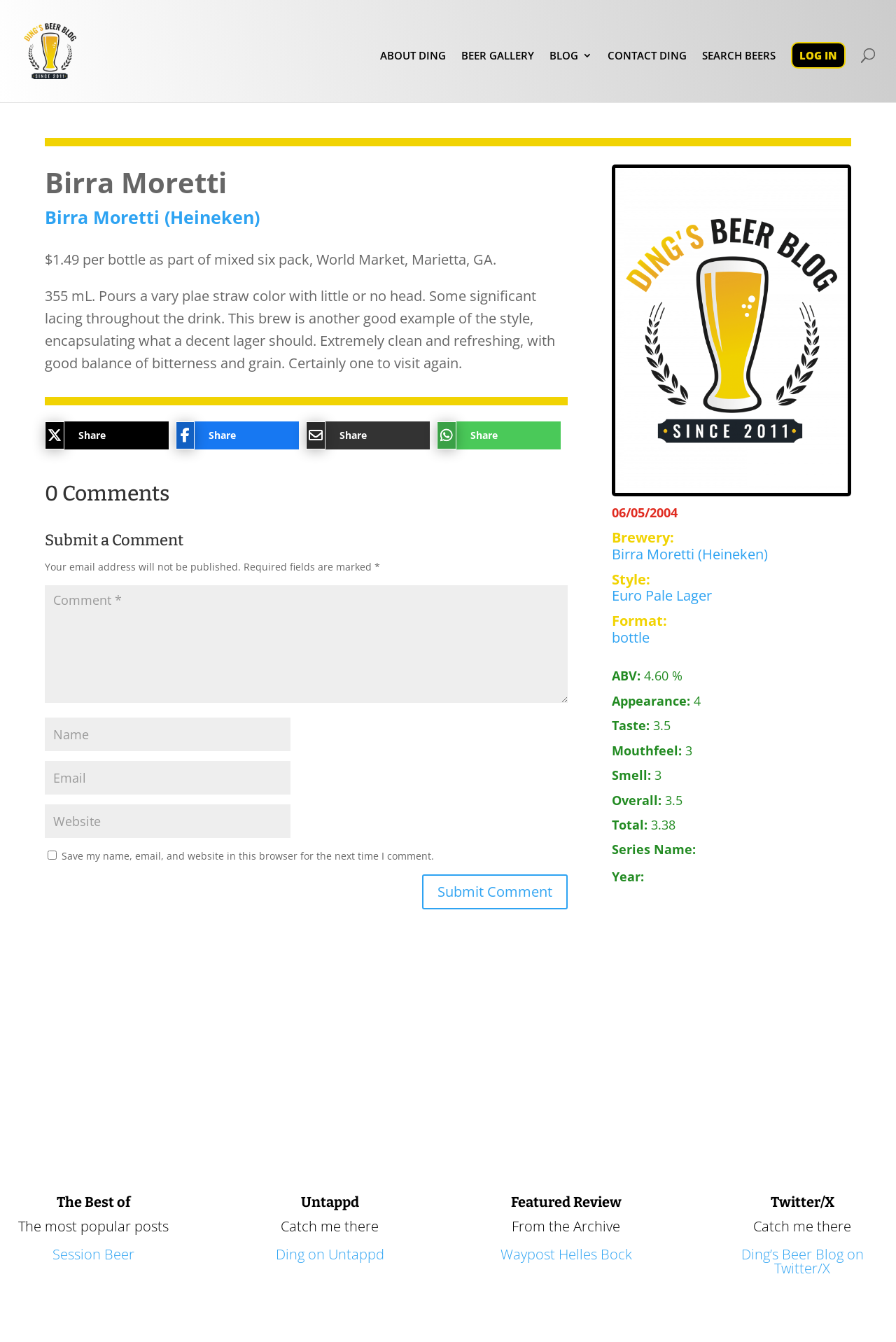Describe all the key features and sections of the webpage thoroughly.

This webpage is a blog post about Birra Moretti beer on Ding's Beer Blog. At the top, there is a navigation menu with links to "ABOUT DING", "BEER GALLERY", "BLOG", "CONTACT DING", "SEARCH BEERS", and "LOG IN". Below the navigation menu, the title "Birra Moretti" is displayed prominently.

The main content of the blog post is divided into two sections. On the left side, there is a description of the beer, including its price, brewery, style, format, ABV, and ratings for appearance, taste, mouthfeel, smell, and overall. There are also links to share the post on social media.

On the right side, there is a sidebar with various sections. At the top, there is an image and a date "06/05/2004". Below that, there are sections for "Brewery:", "Style:", "Format:", and "ABV:", each with a link to more information. Further down, there are sections for "The Best of", "Untappd", "Featured Review", and "Twitter/X", each with a brief description and a link to more information.

At the bottom of the page, there is a comment section where users can submit their comments. The comment form includes fields for name, email, website, and comment, as well as a checkbox to save the user's information for future comments. There is also a "Submit Comment" button.